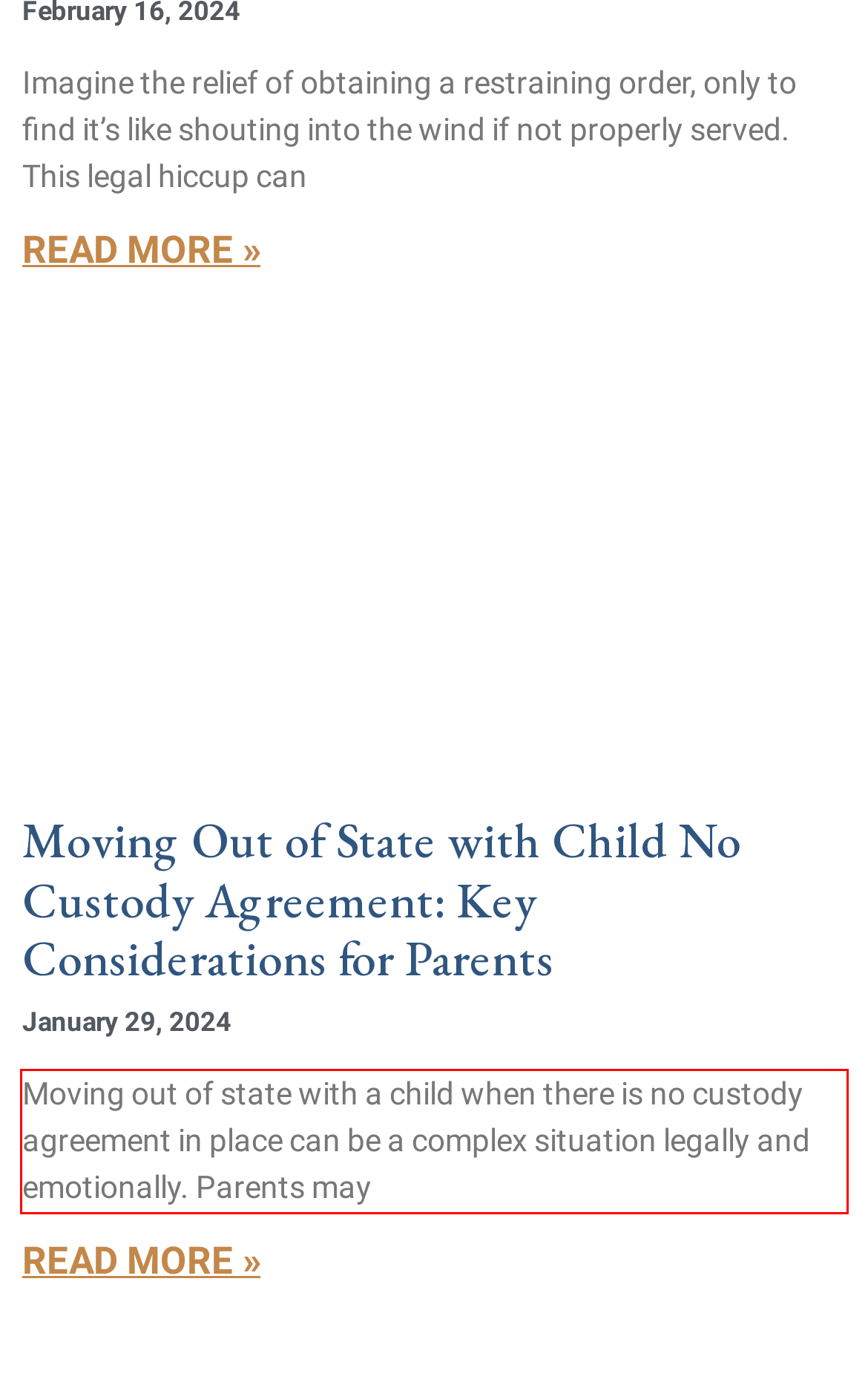Please examine the screenshot of the webpage and read the text present within the red rectangle bounding box.

Moving out of state with a child when there is no custody agreement in place can be a complex situation legally and emotionally. Parents may